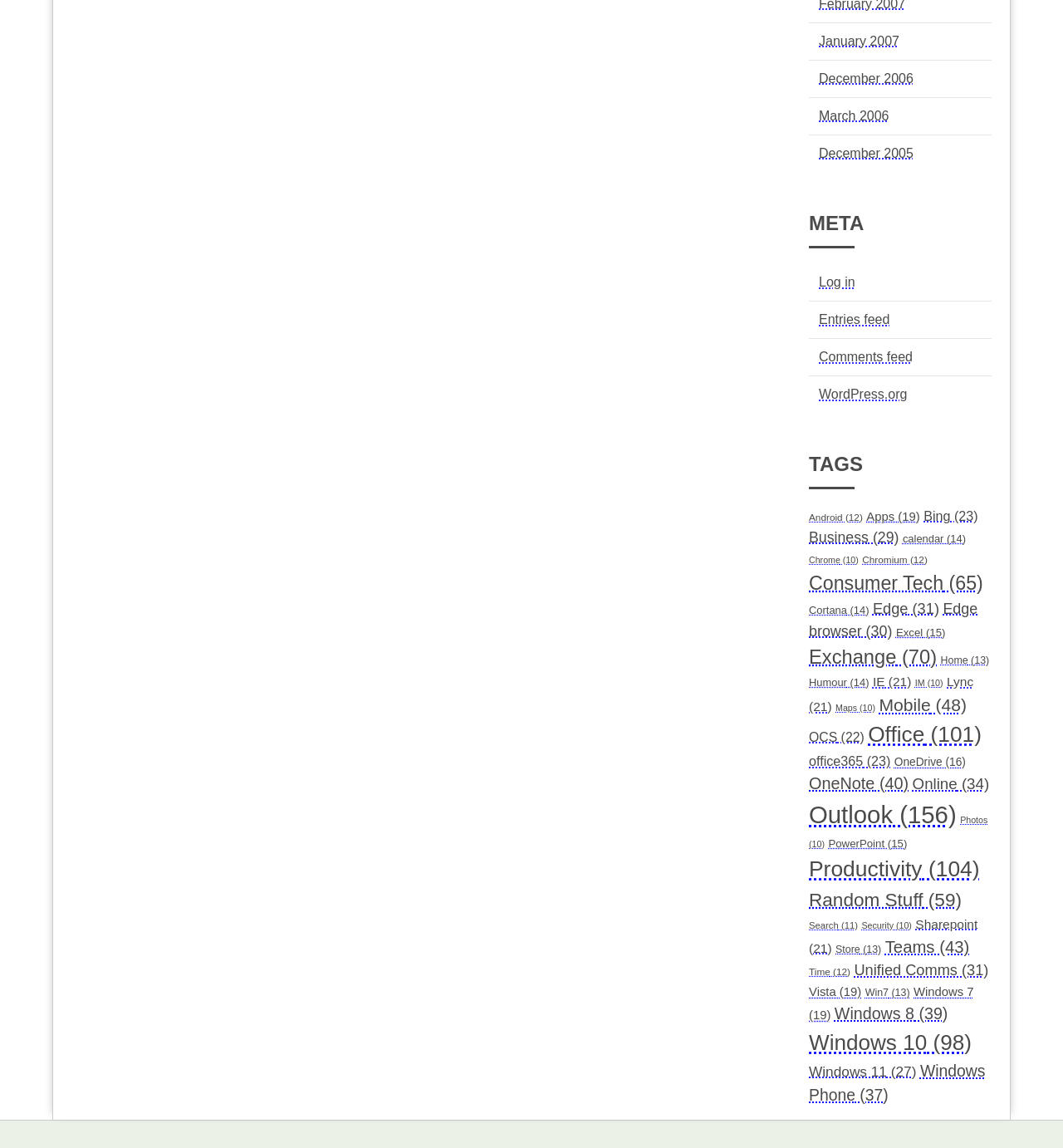Provide the bounding box coordinates, formatted as (top-left x, top-left y, bottom-right x, bottom-right y), with all values being floating point numbers between 0 and 1. Identify the bounding box of the UI element that matches the description: Windows 10 (98)

[0.761, 0.897, 0.914, 0.919]